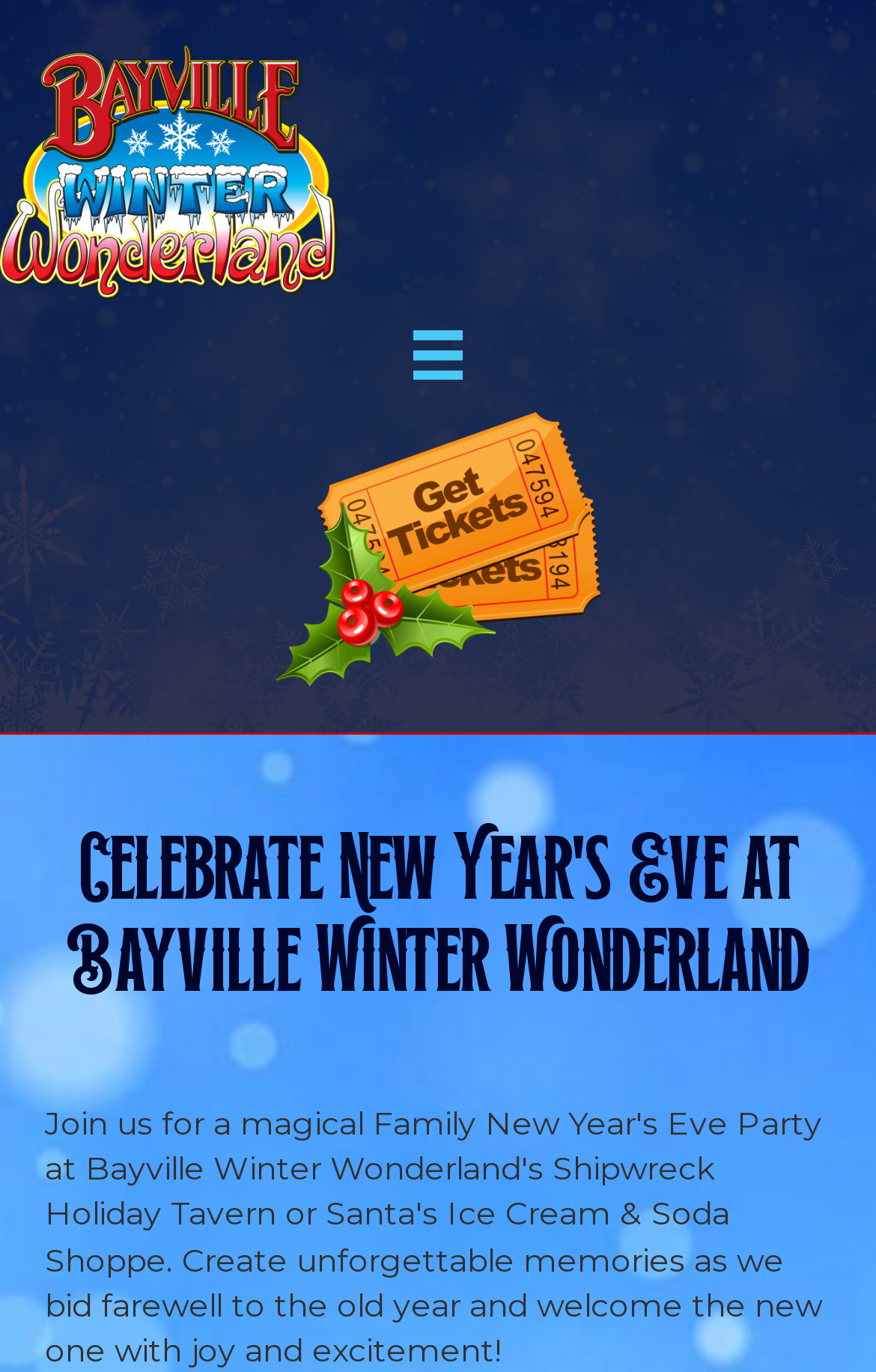Offer a detailed account of what is visible on the webpage.

The webpage is about celebrating New Year's Eve at Bayville Winter Wonderland, a Long Island Christmas Village. At the top left corner, there is a logo image with a corresponding link. To the right of the logo, there is a "Menu" button with an accompanying image. 

Below the logo and the "Menu" button, there is a prominent call-to-action link "buy tix" with a related image, which is centered horizontally and takes up a significant portion of the screen. 

Above the "buy tix" link, there is a heading that summarizes the main event: "Celebrate New Year's Eve at Bayville Winter Wonderland". This heading spans almost the entire width of the screen and is positioned roughly in the middle of the page.